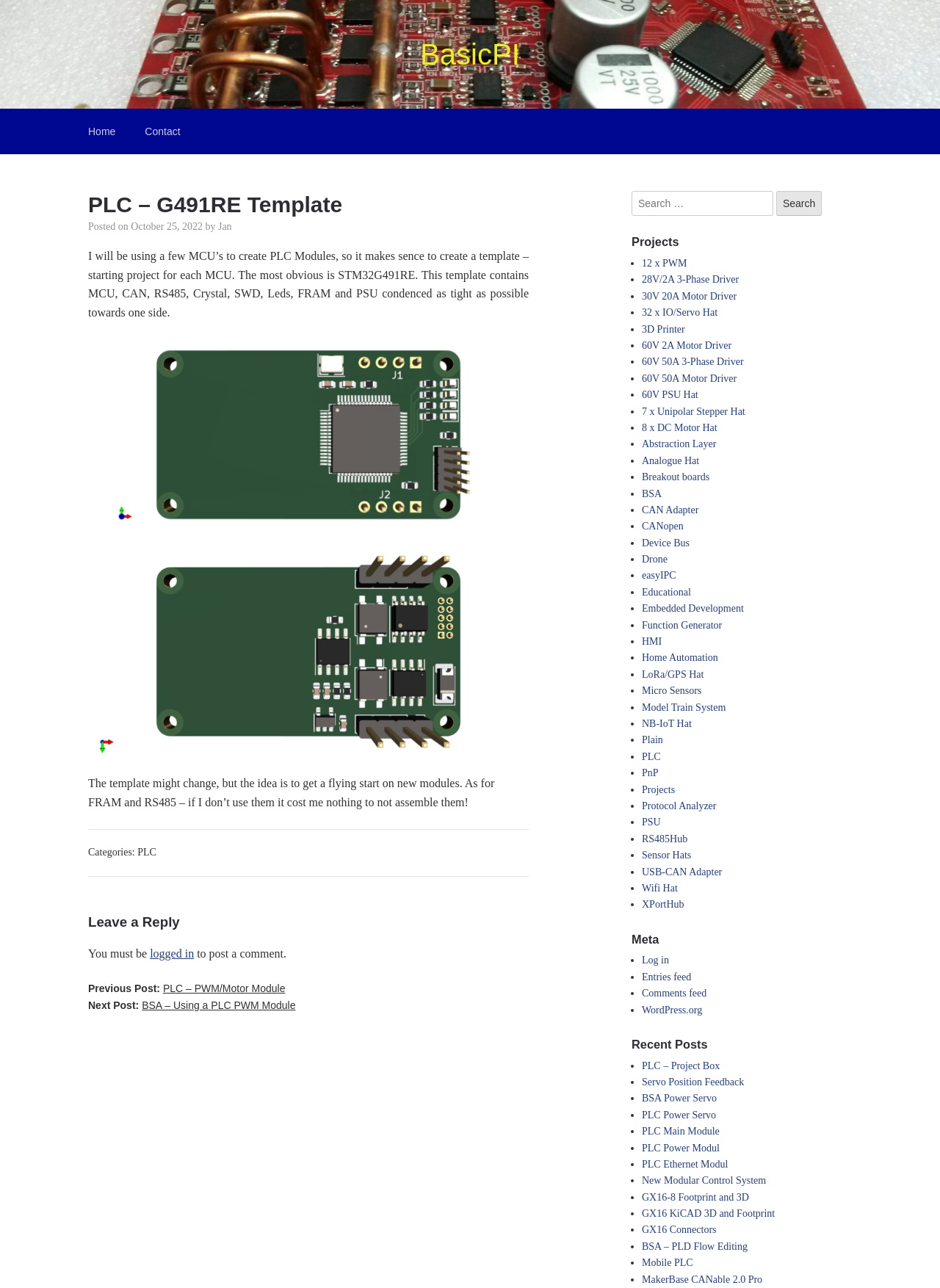Identify the bounding box coordinates of the area that should be clicked in order to complete the given instruction: "Click on the 'BasicPI' link". The bounding box coordinates should be four float numbers between 0 and 1, i.e., [left, top, right, bottom].

[0.447, 0.03, 0.553, 0.055]